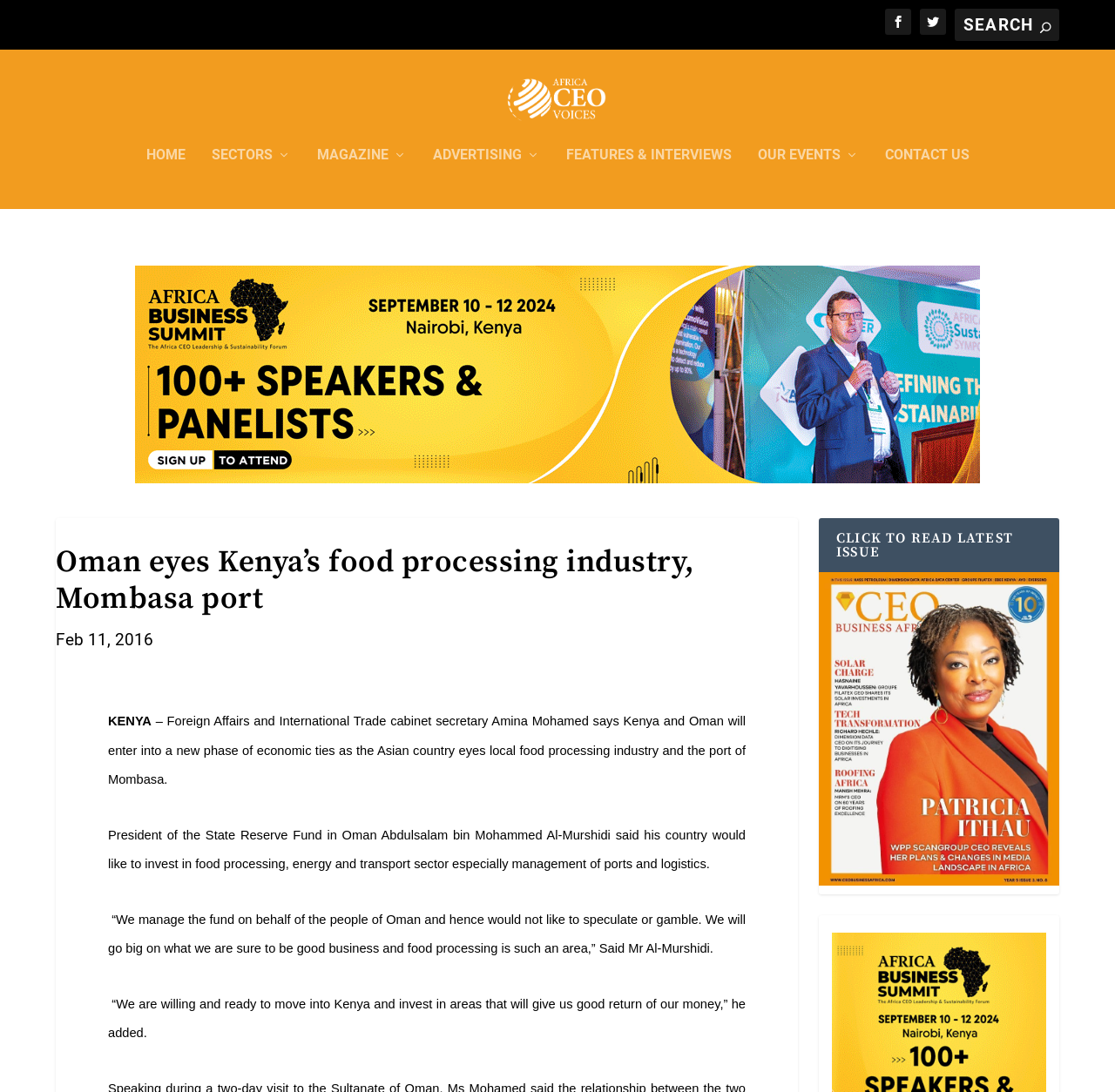Locate the bounding box coordinates of the item that should be clicked to fulfill the instruction: "Read the latest issue".

[0.734, 0.452, 0.95, 0.502]